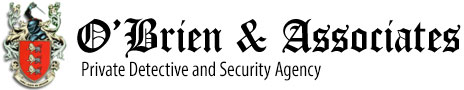Describe in detail everything you see in the image.

The image features the logo of "O'Brien & Associates," a private detective and security agency. The emblem showcases a detailed coat of arms, symbolizing strength and vigilance in the field of security and investigations. Accompanying the logo, the agency's name is presented in an elegant, serif font that conveys professionalism and expertise. This image serves as an important visual representation of the agency's commitment to providing reliable security services and investigative solutions.